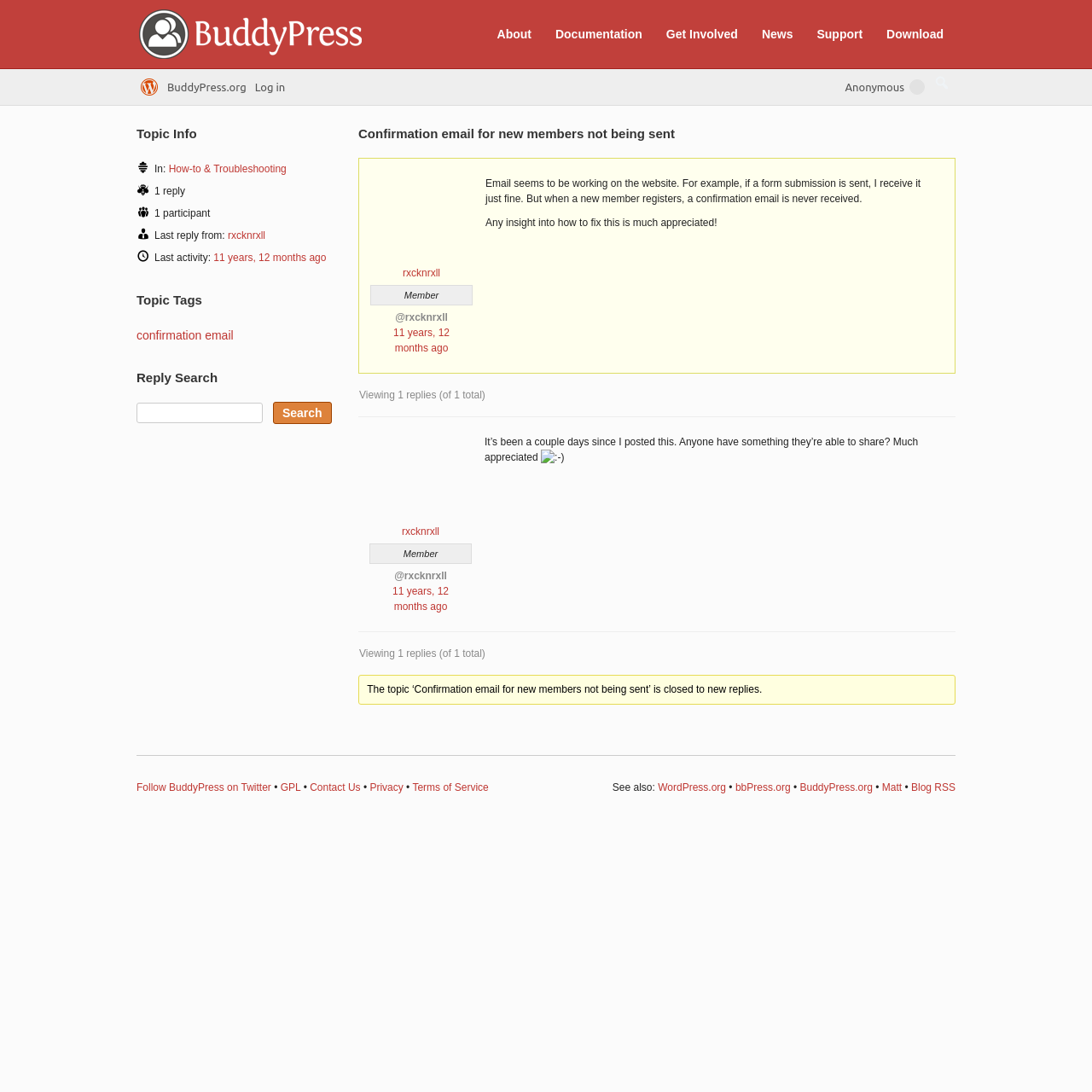Offer a detailed explanation of the webpage layout and contents.

This webpage appears to be a discussion forum or community platform, specifically a topic page on BuddyPress.org. At the top, there are several links to different sections of the website, including "About", "Documentation", "Get Involved", "News", "Support", and "Download". Below these links, there is a prominent heading that reads "Confirmation email for new members not being sent".

The main content of the page is a discussion thread, with a user named "rxcknrxll" posting a question about an issue with confirmation emails not being sent to new members. The post is dated "11 years, 12 months ago" and has received one reply. The reply is also from "rxcknrxll" and is dated the same time. The discussion thread is closed to new replies.

To the right of the discussion thread, there is a section labeled "Topic Info" that displays information about the topic, including the category "How-to & Troubleshooting", the number of replies and participants, and the last activity date.

Below the discussion thread, there are several links to related topics, including "WordPress.org", "bbPress.org", and "BuddyPress.org". There are also links to follow BuddyPress on Twitter, subscribe to the blog RSS, and access the GPL, contact us, privacy, and terms of service pages.

At the very top of the page, there is a menu bar with a dropdown menu that allows users to log in or access other parts of the website. There is also a search bar at the top right corner of the page.